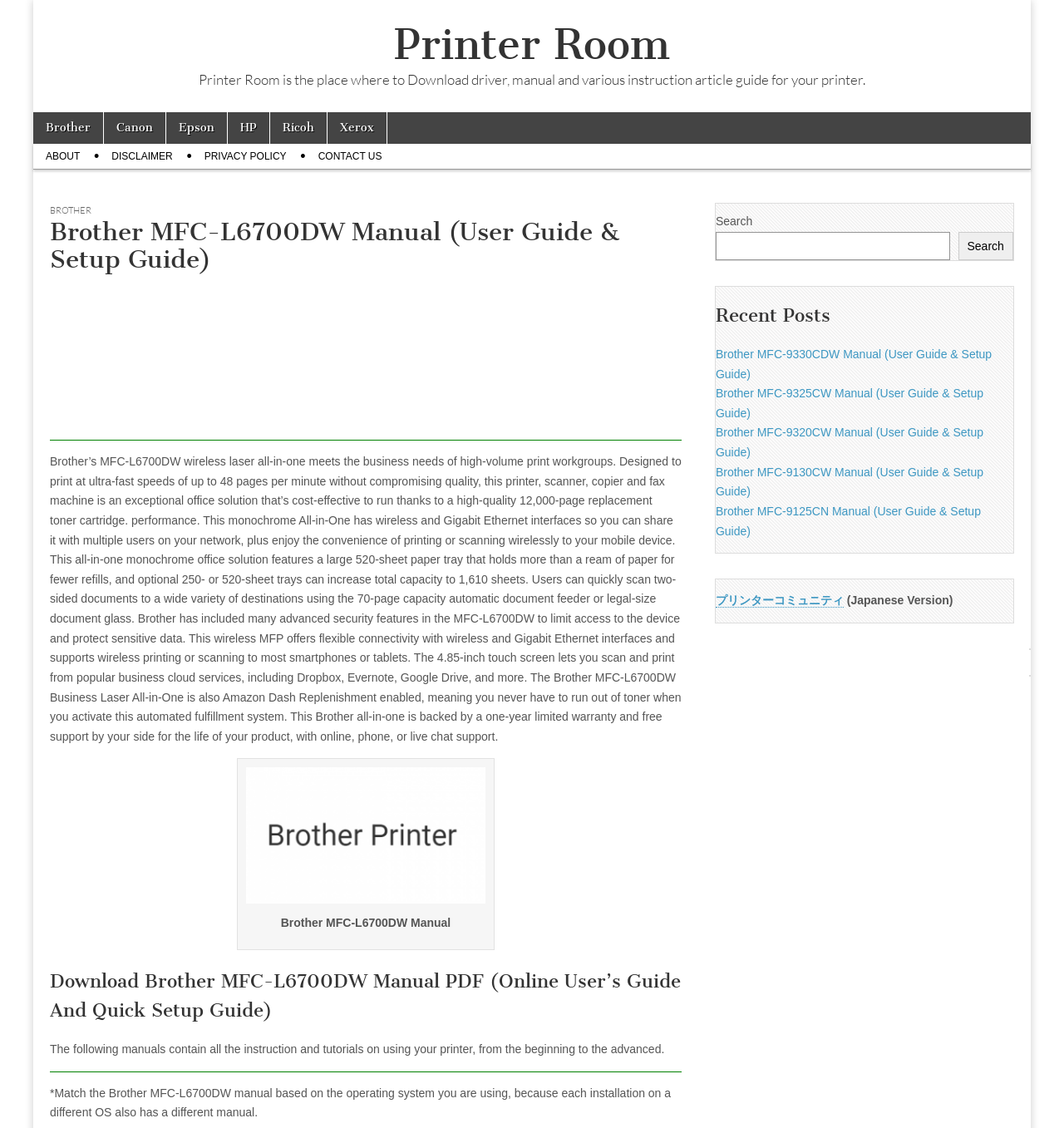What is the warranty period for this Brother all-in-one printer?
Based on the visual, give a brief answer using one word or a short phrase.

One year